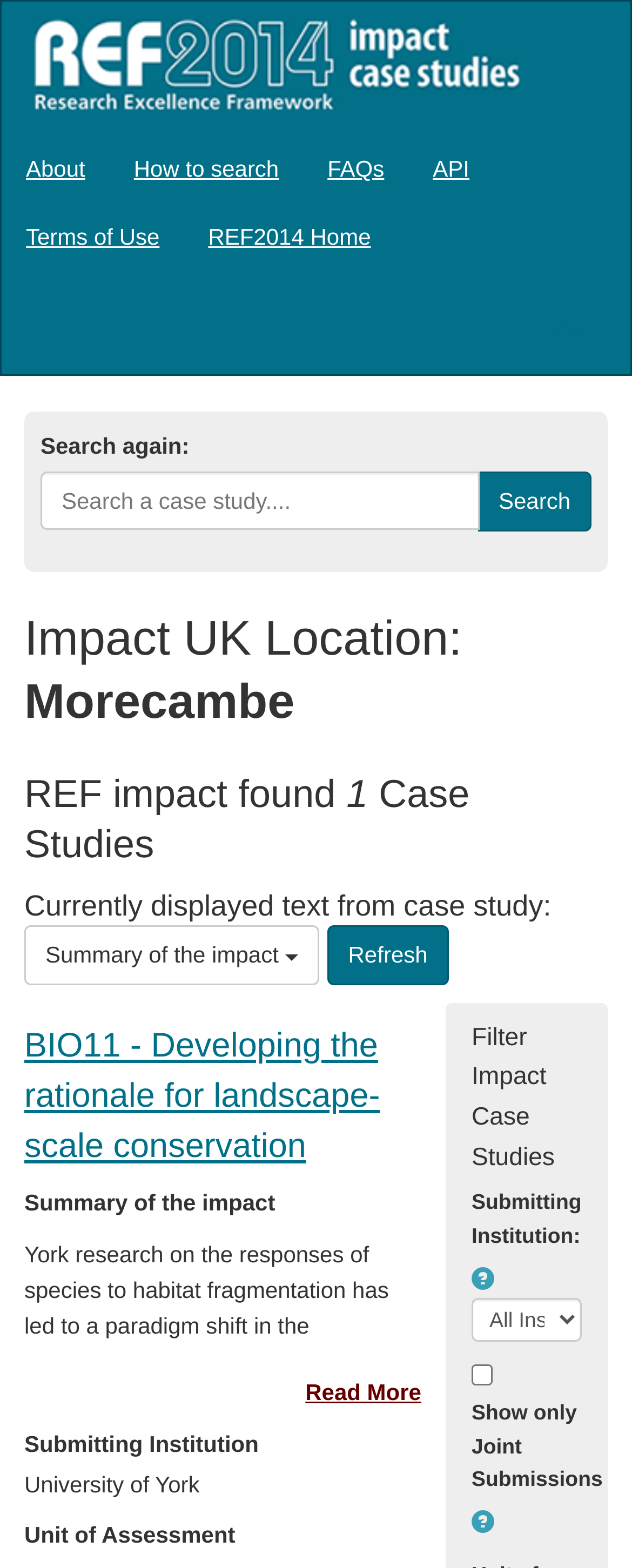Respond to the question below with a concise word or phrase:
How many case studies are currently displayed?

1